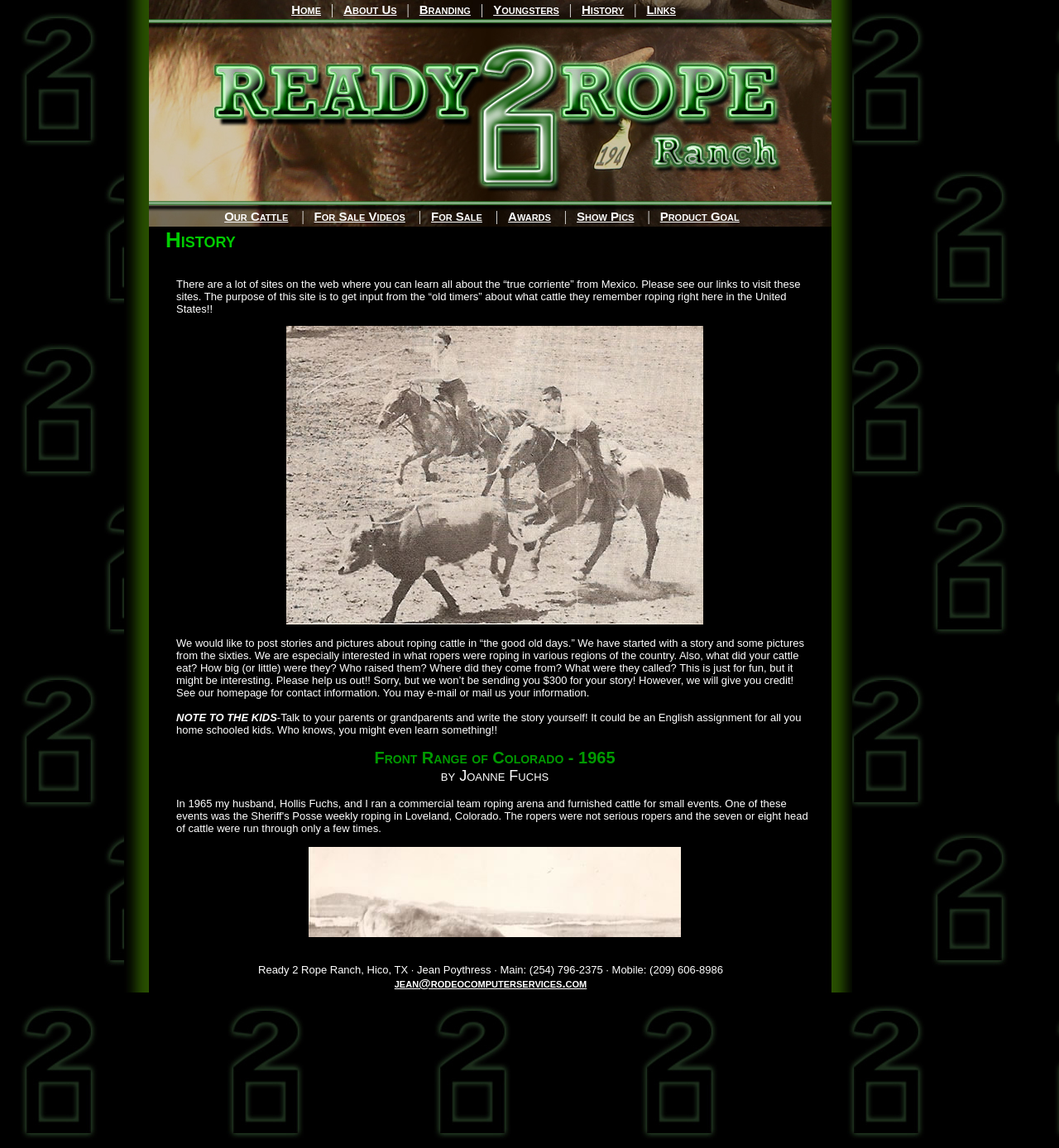Determine the bounding box coordinates of the area to click in order to meet this instruction: "Click on the 'Neil Reardon' link".

None